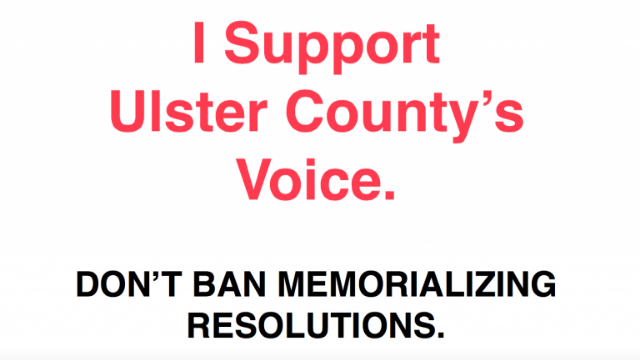Give a thorough and detailed caption for the image.

The image prominently displays a bold message advocating in support of Ulster County, with the phrase "I Support Ulster County’s Voice" prominently featured in large, vibrant red lettering at the top. Below, in contrasting bold black text, the slogan reads "DON’T BAN MEMORIALIZING RESOLUTIONS." This call to action highlights community engagement and resistance against proposed bans affecting memorializing resolutions. The overall design uses clear, impactful typography to convey urgency and seriousness regarding local governance matters.